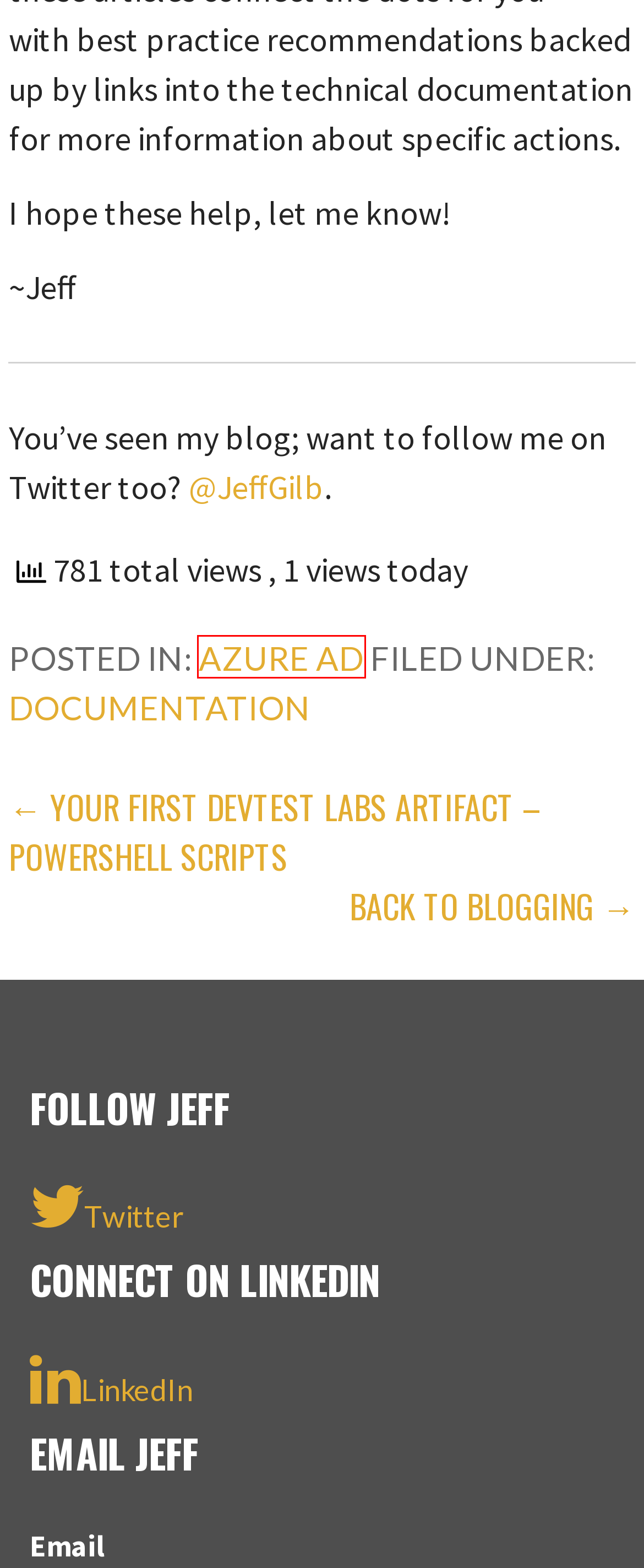Look at the screenshot of a webpage with a red bounding box and select the webpage description that best corresponds to the new page after clicking the element in the red box. Here are the options:
A. Jeff Gilbert's Cloud – All things cloudy with some smoked BBQ on the side.
B. Azure AD – Jeff Gilbert's Cloud
C. jeffgilb – Jeff Gilbert's Cloud
D. Back to blogging – Jeff Gilbert's Cloud
E. What is hybrid identity with Microsoft Entra ID? - Microsoft Entra ID | Microsoft Learn
F. Documentation – Jeff Gilbert's Cloud
G. Your first DevTest Labs artifact – PowerShell scripts – Jeff Gilbert's Cloud
H. What is Microsoft Entra ID? - Microsoft Entra | Microsoft Learn

B